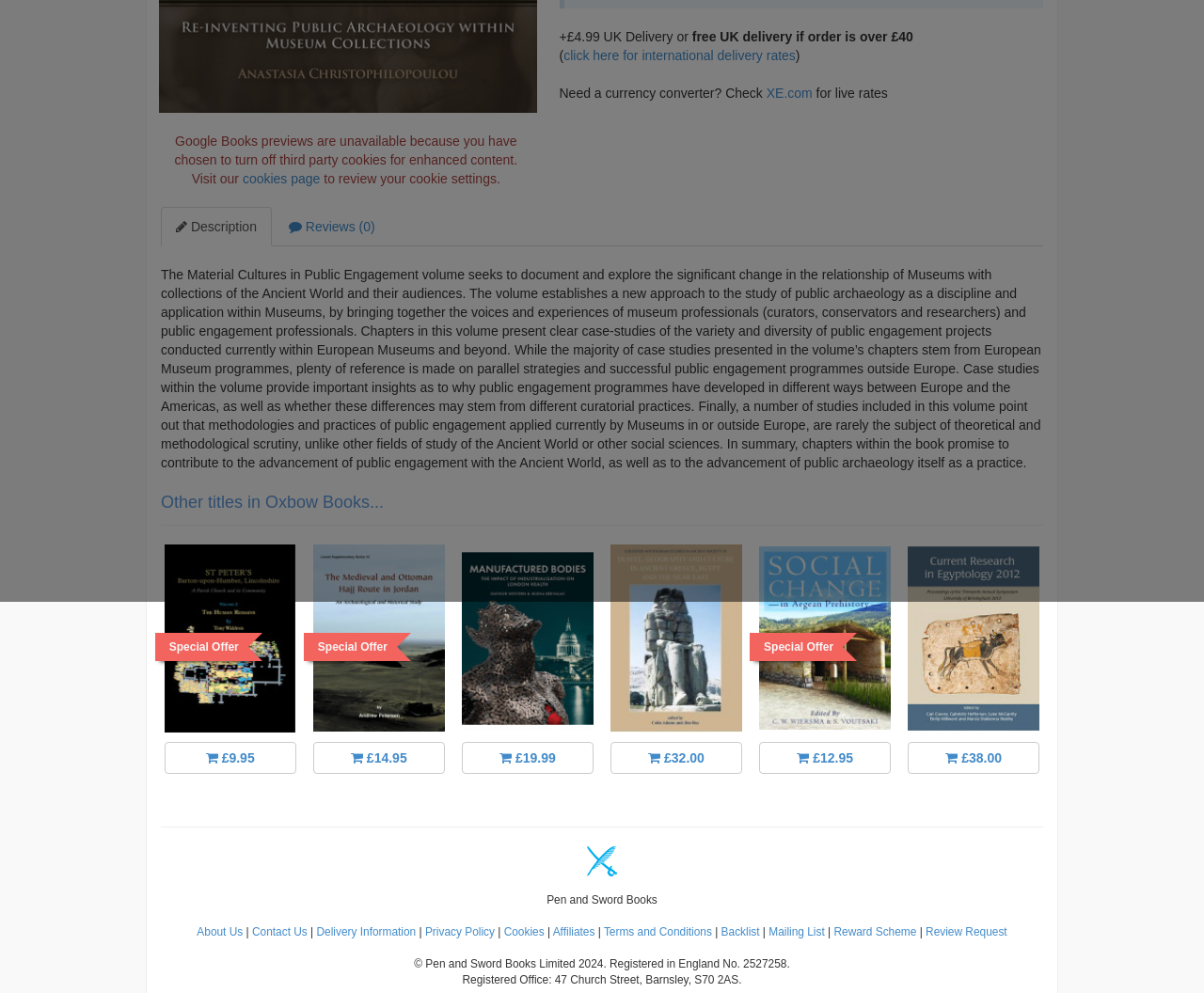Given the element description "Try for Free", identify the bounding box of the corresponding UI element.

None